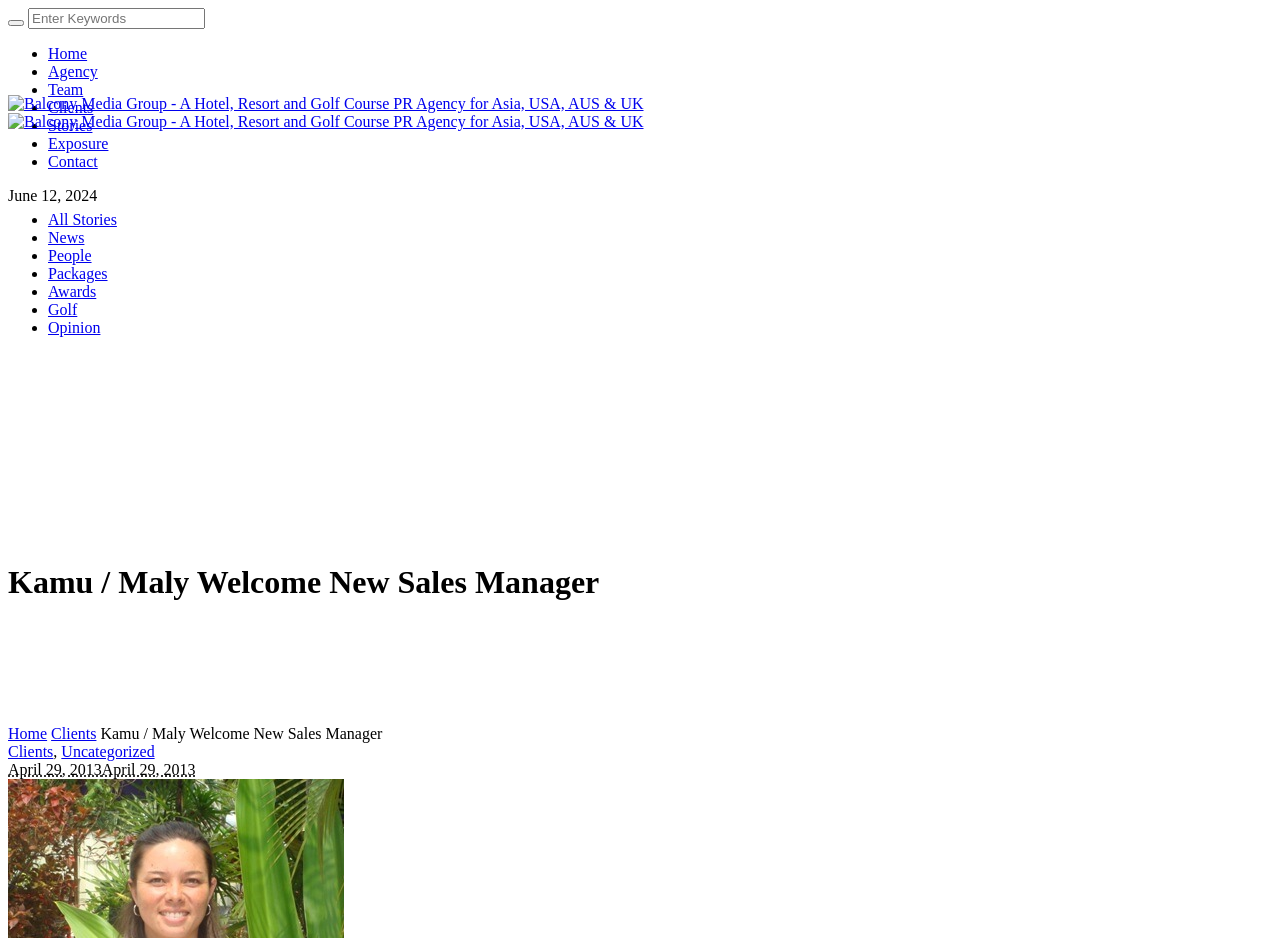Please provide the bounding box coordinates for the element that needs to be clicked to perform the instruction: "Read the latest news". The coordinates must consist of four float numbers between 0 and 1, formatted as [left, top, right, bottom].

[0.038, 0.244, 0.066, 0.262]